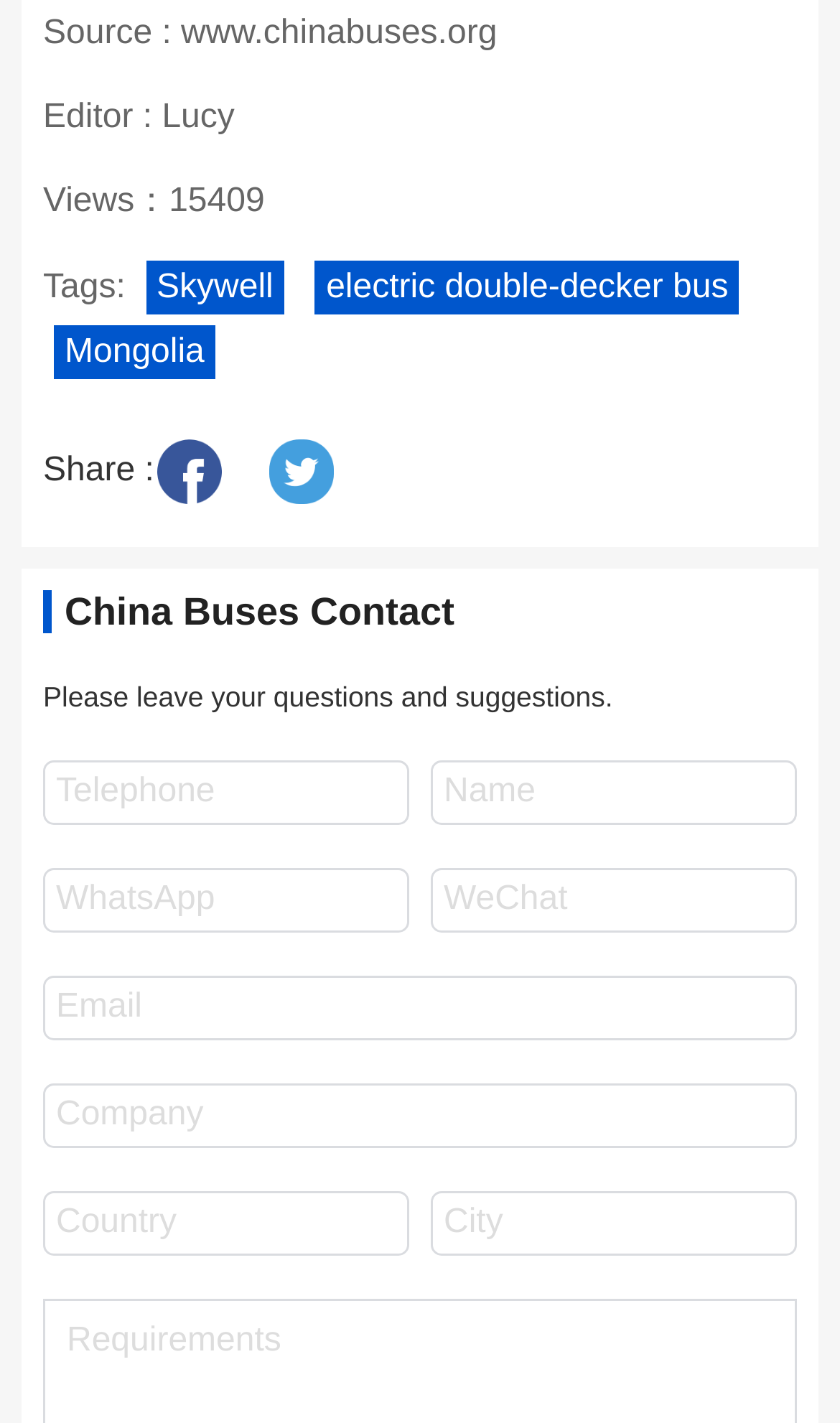Find the bounding box coordinates of the element you need to click on to perform this action: 'Click the Share link'. The coordinates should be represented by four float values between 0 and 1, in the format [left, top, right, bottom].

[0.188, 0.326, 0.316, 0.337]